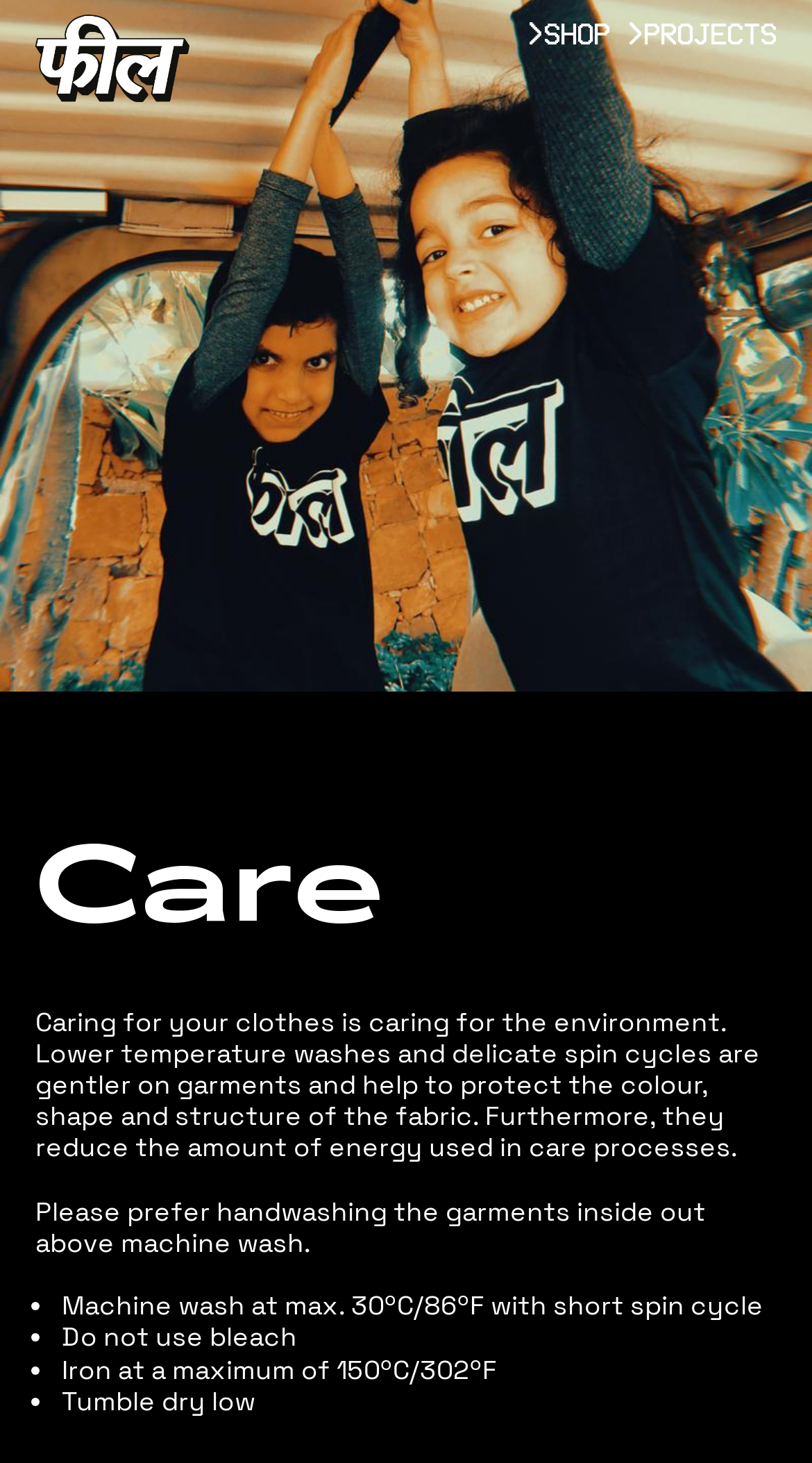What is the recommended drying method?
Look at the image and construct a detailed response to the question.

I found this information by looking at the list of care instructions, where it says 'Tumble dry low', which suggests that this is the recommended way to dry clothes.